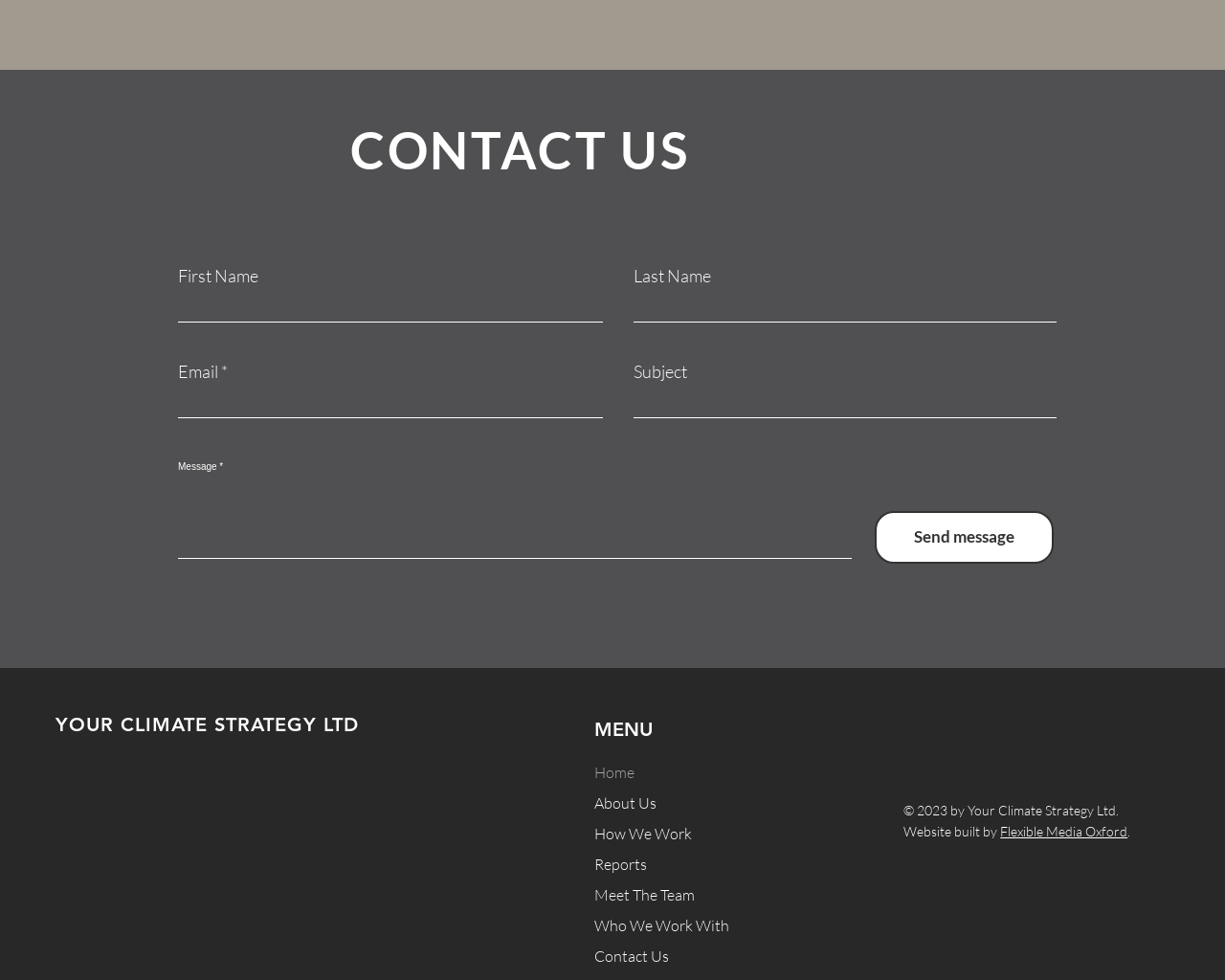How many navigation links are available on this webpage?
Using the image provided, answer with just one word or phrase.

7